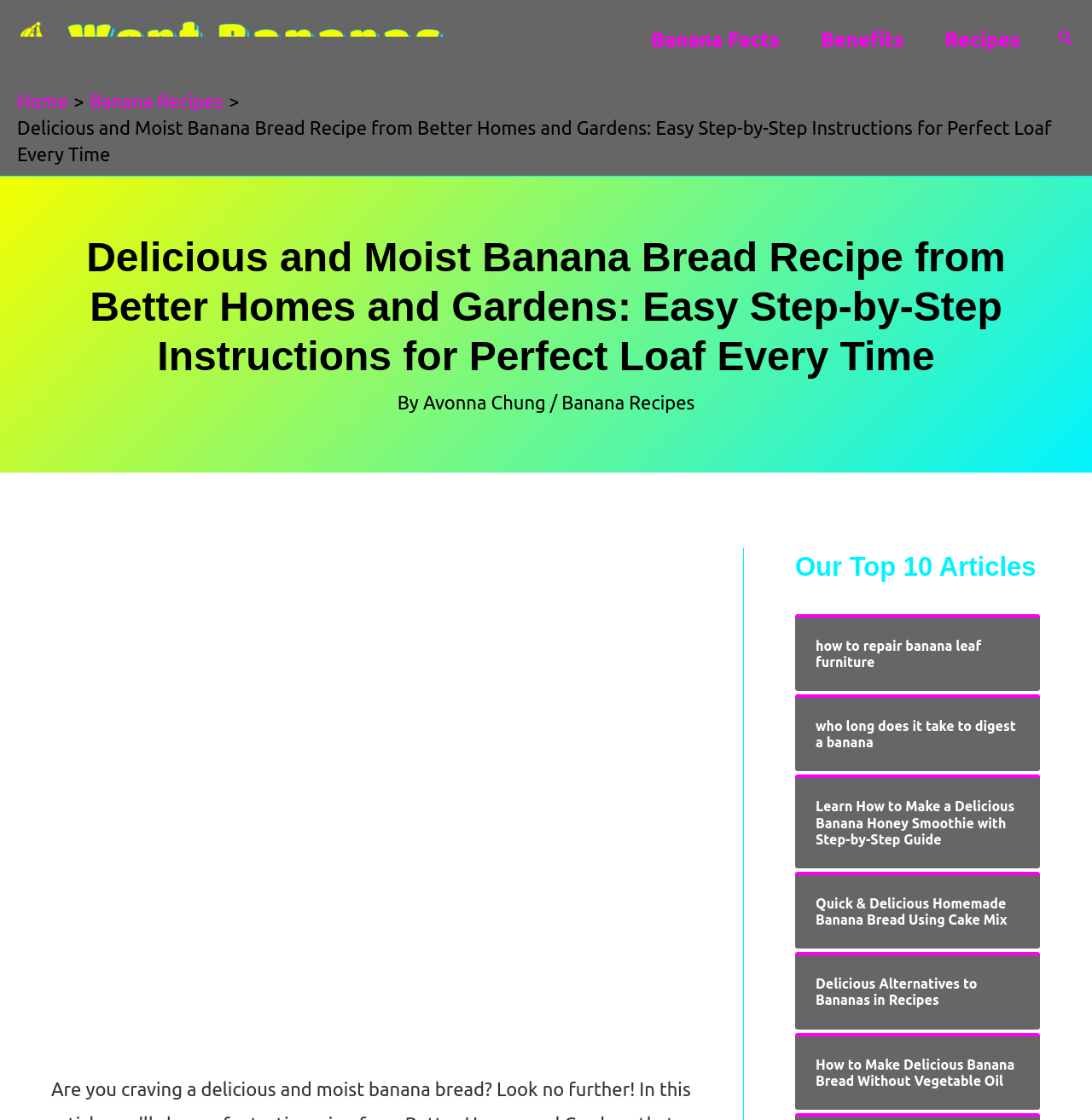Please identify the bounding box coordinates of the area that needs to be clicked to fulfill the following instruction: "Read the article by Avonna Chung."

[0.387, 0.35, 0.504, 0.369]